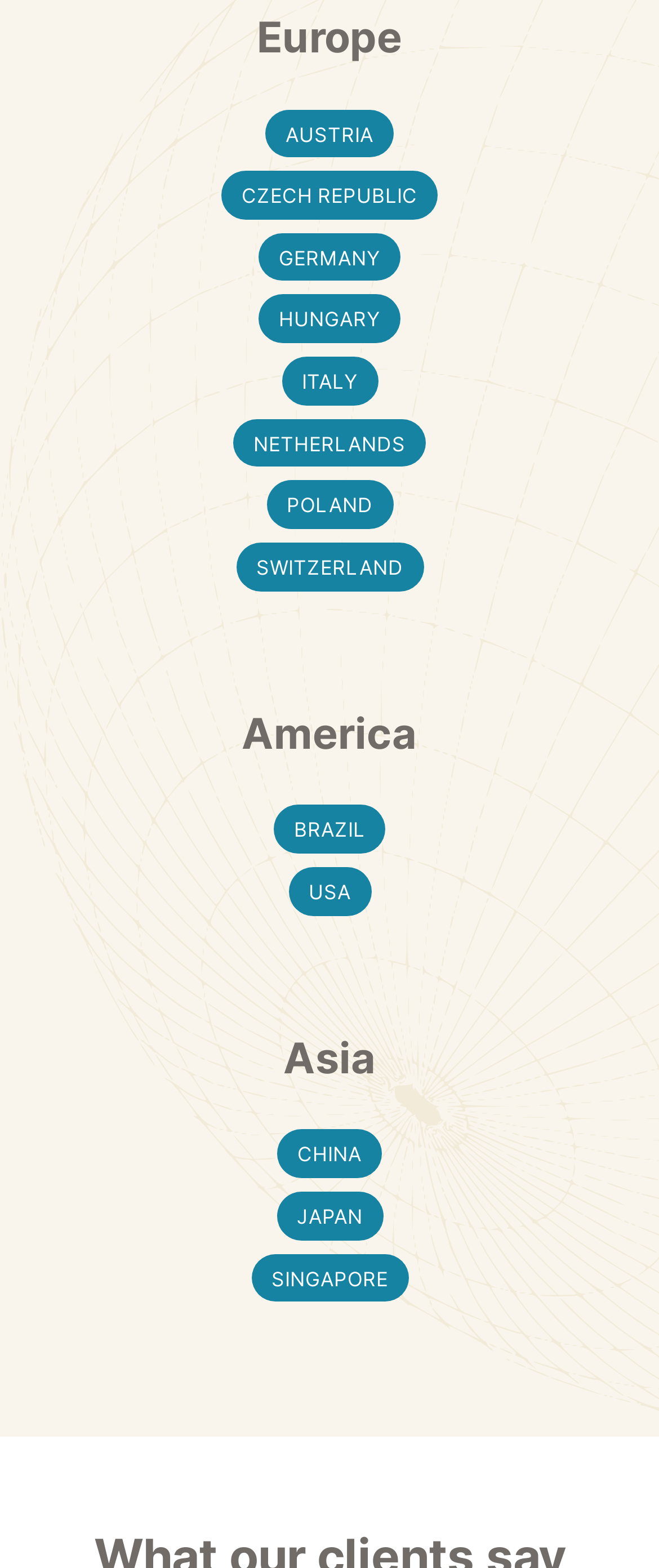How many European countries are listed?
Please provide a single word or phrase based on the screenshot.

8